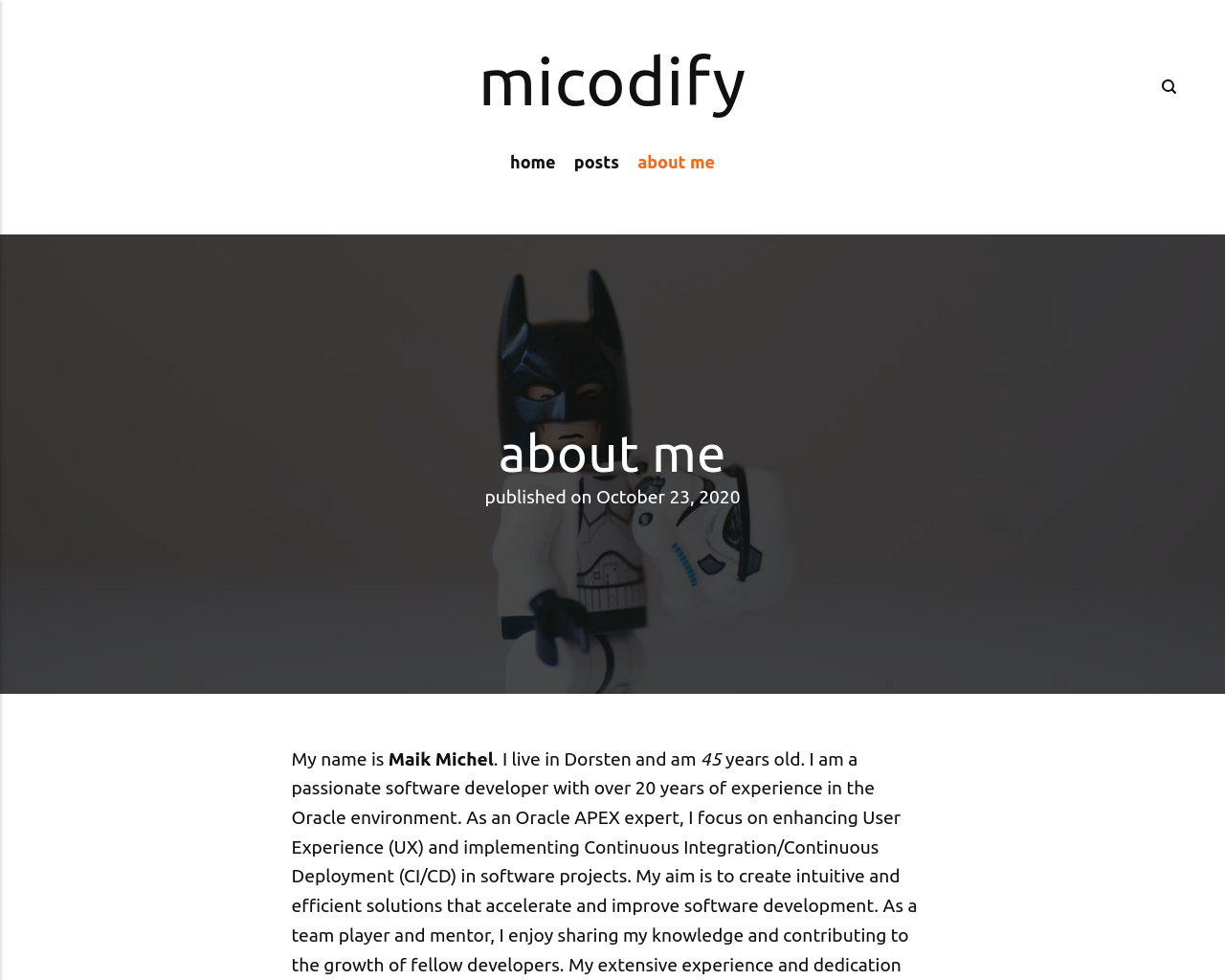What is the current page?
Based on the image content, provide your answer in one word or a short phrase.

About me